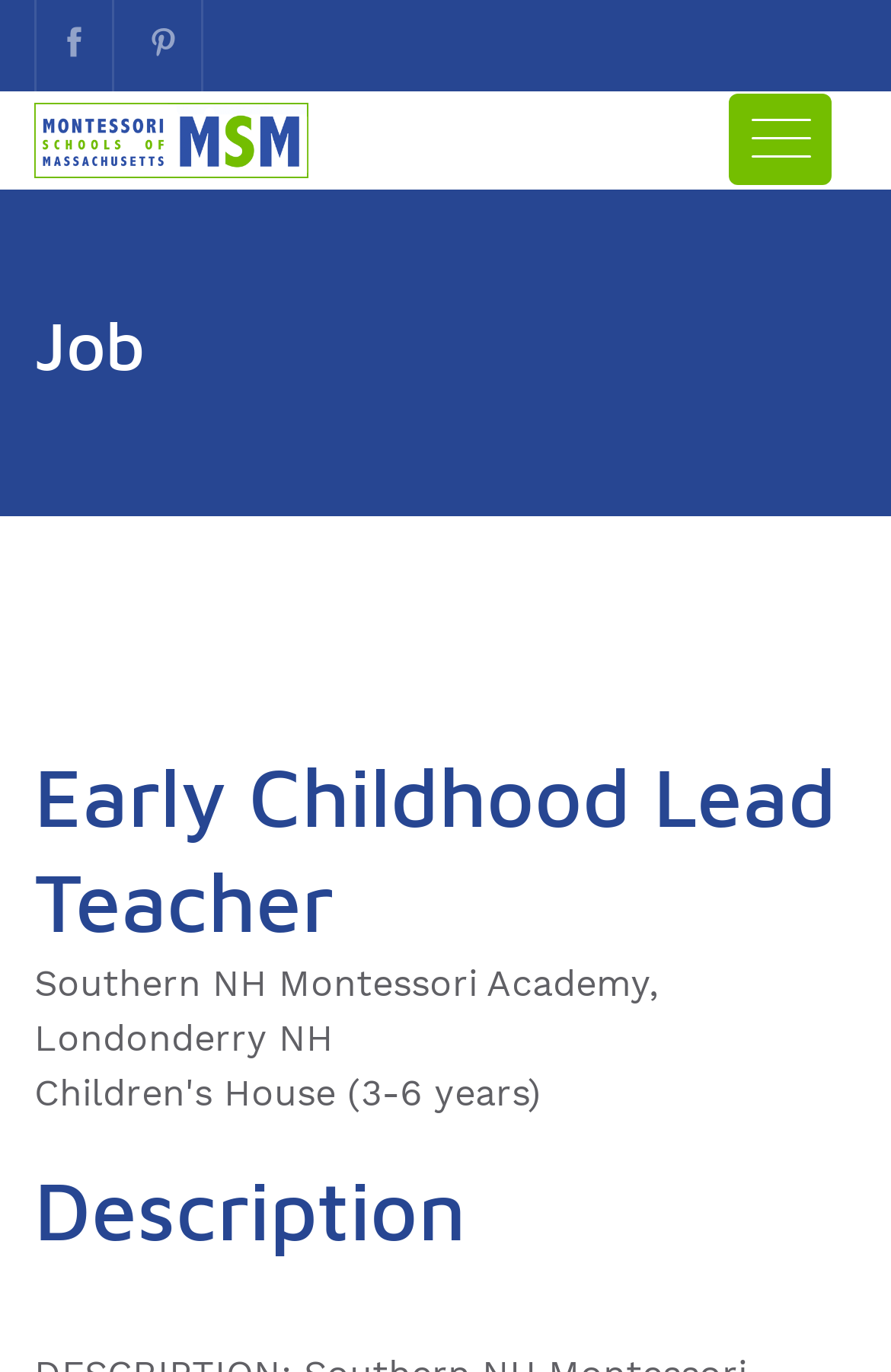By analyzing the image, answer the following question with a detailed response: Where is the job located?

I found a StaticText element with the text 'Southern NH Montessori Academy, Londonderry NH' which suggests that the job is located in Londonderry, New Hampshire.